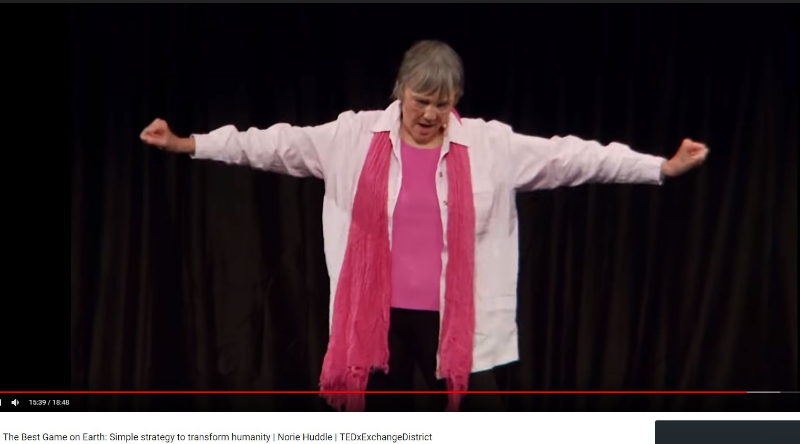Provide a thorough description of the contents of the image.

In this captivating moment from her TEDx talk, Norie Huddle passionately engages the audience with her dynamic presentation style. She stands confidently on stage, arms outstretched, conveying a sense of enthusiasm and empowerment. Dressed in a vibrant pink shirt complemented by a flowing white blouse and a matching pink scarf, she embodies energy and warmth. The backdrop is dark, which highlights her presence and the emotion of the message she shares: a simple strategy aimed at transforming humanity. This talk, titled "The Best Game on Earth," invites listeners to embrace a new perspective on life and community. The scene captures her charismatic approach, designed to inspire change and encourage active participation in creating a better world.